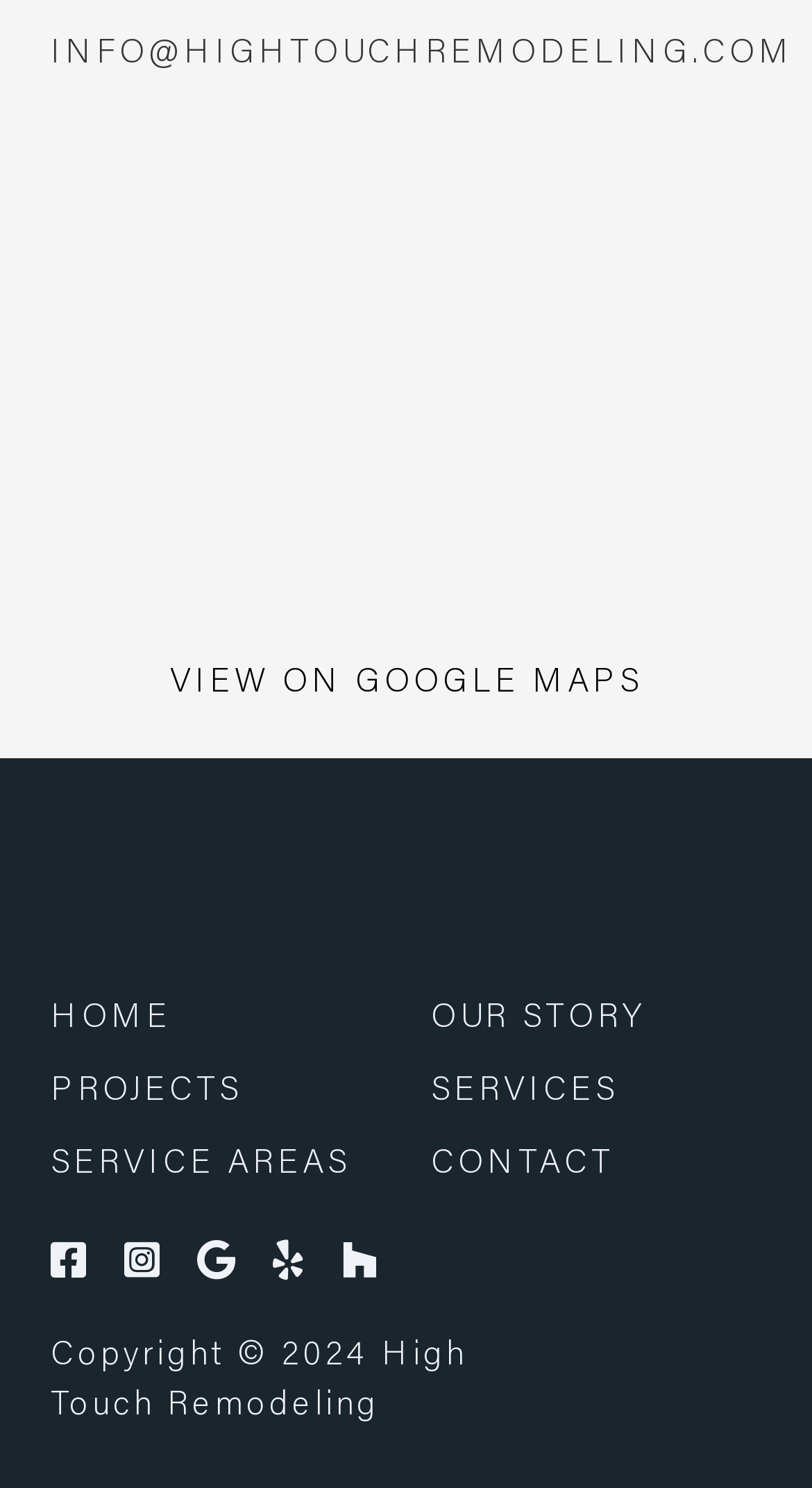Determine the bounding box coordinates of the clickable region to carry out the instruction: "View company information".

[0.062, 0.02, 0.978, 0.054]